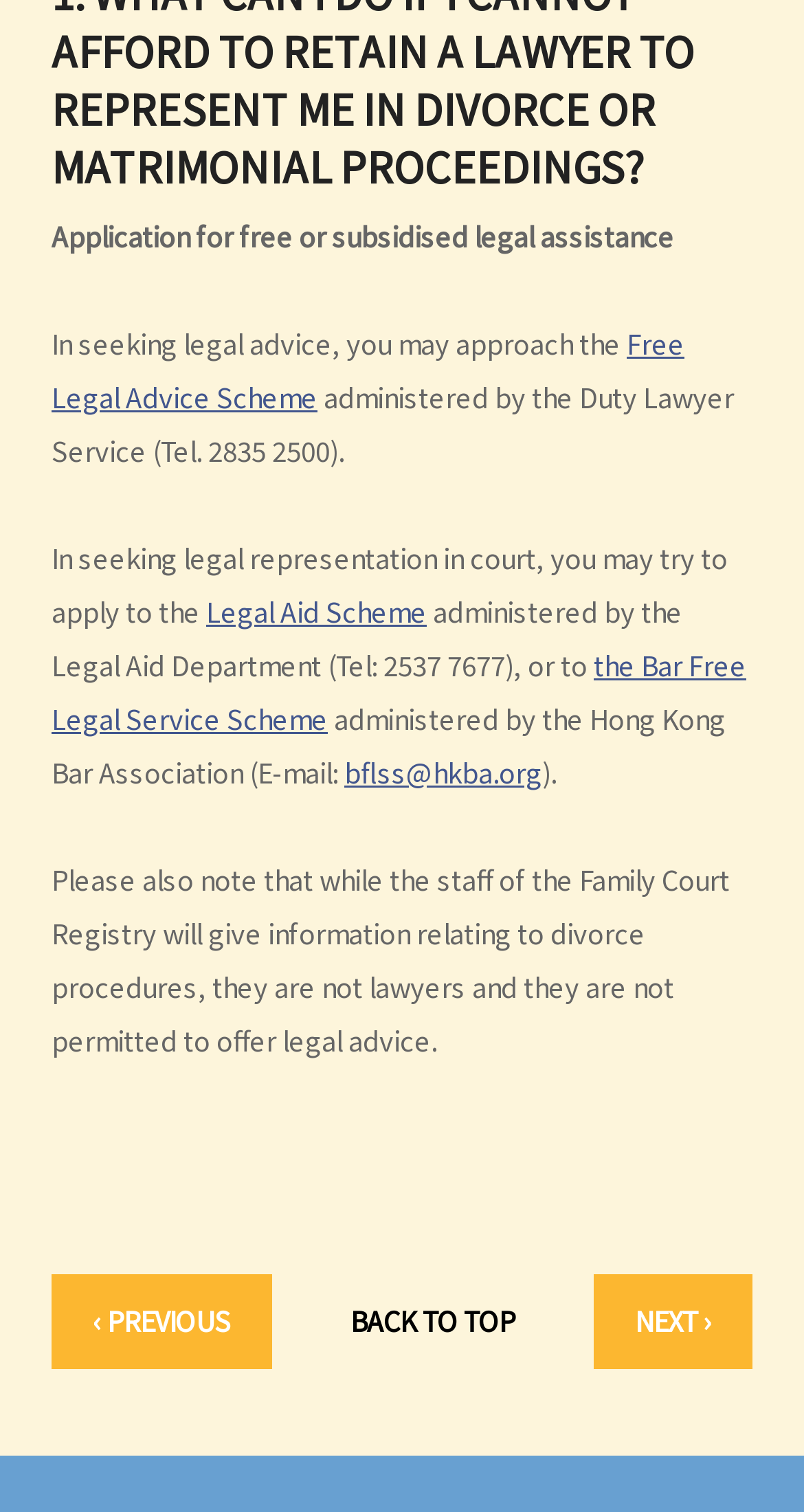Please determine the bounding box coordinates of the element's region to click for the following instruction: "Click on 'the Bar Free Legal Service Scheme'".

[0.064, 0.426, 0.928, 0.488]